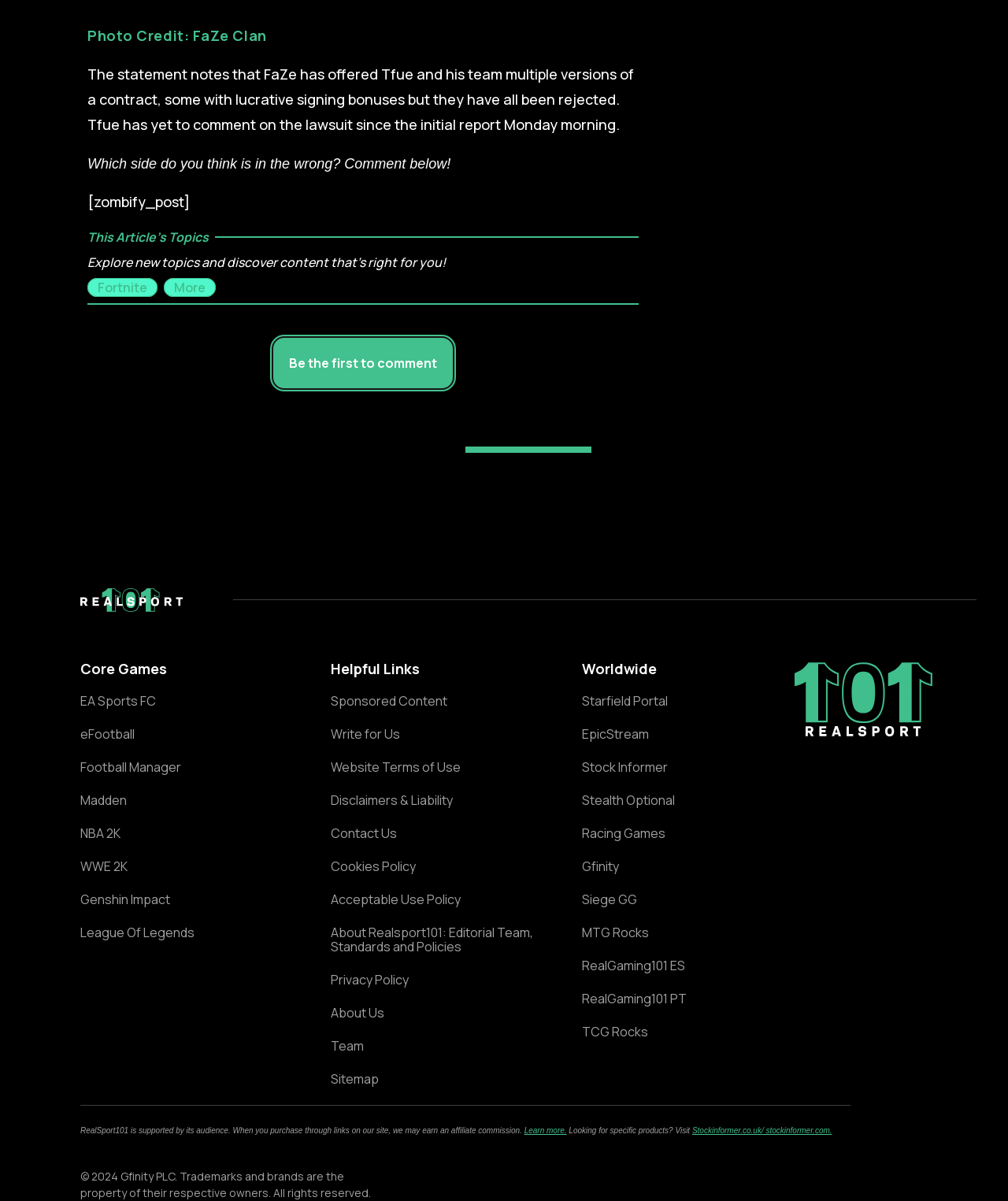Please provide a brief answer to the following inquiry using a single word or phrase:
Which team has offered Tfue a contract?

FaZe Clan